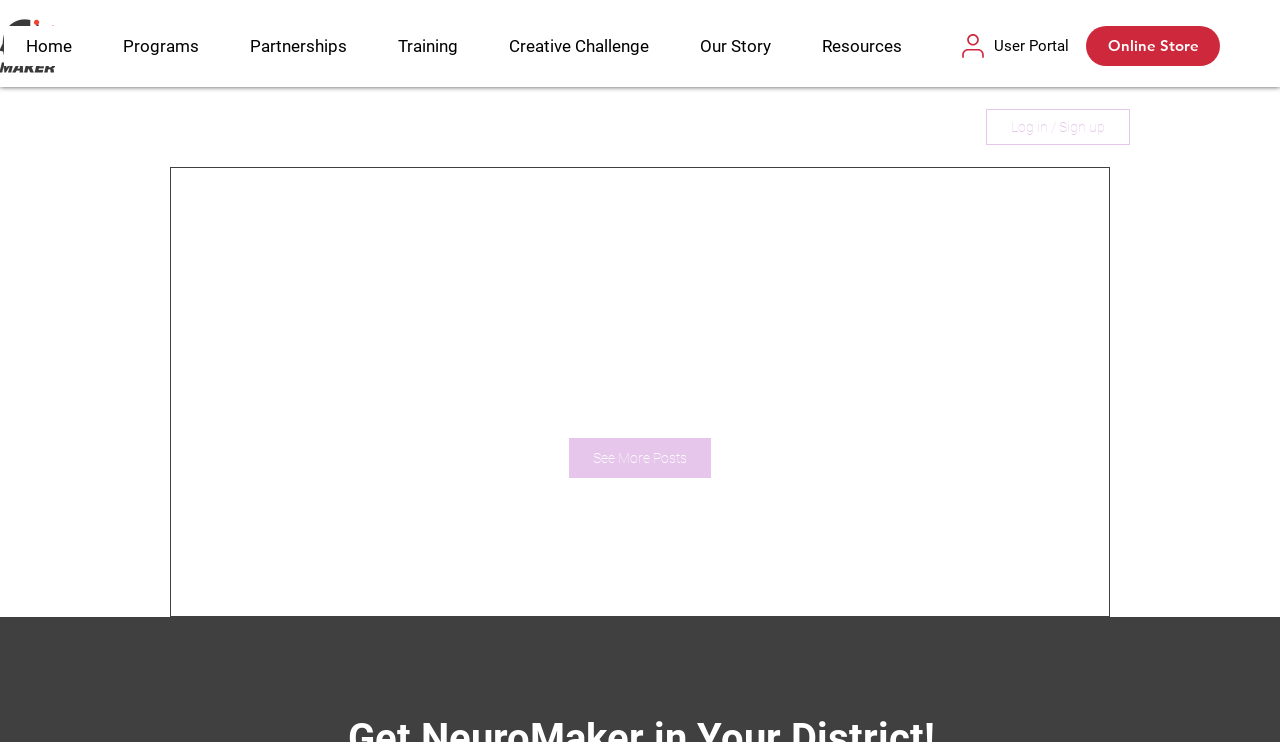Determine the bounding box coordinates of the element's region needed to click to follow the instruction: "see more posts". Provide these coordinates as four float numbers between 0 and 1, formatted as [left, top, right, bottom].

[0.445, 0.59, 0.555, 0.644]